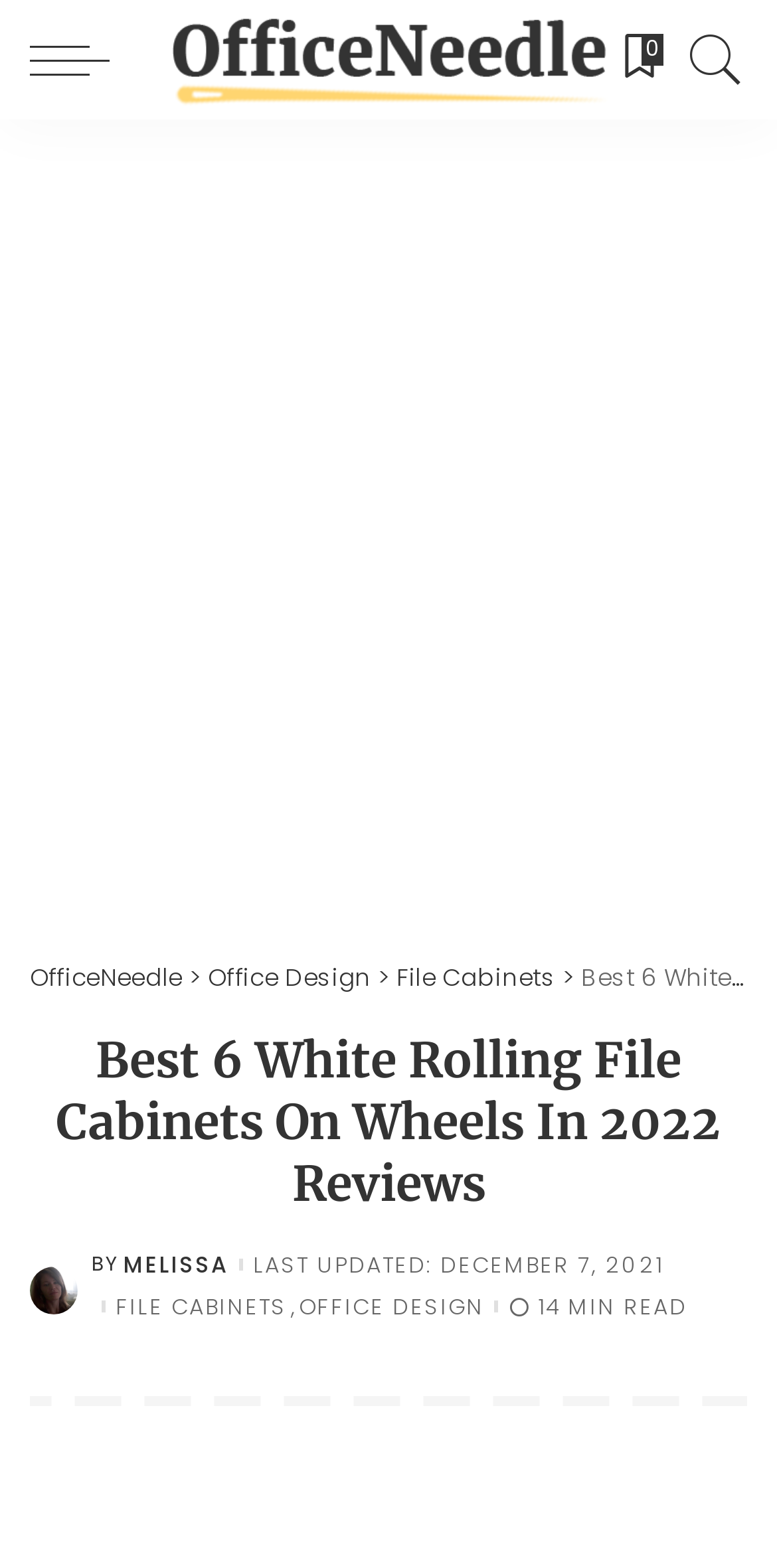Provide the bounding box coordinates of the HTML element described by the text: "alt="OfficeNeedle"".

[0.219, 0.0, 0.781, 0.076]